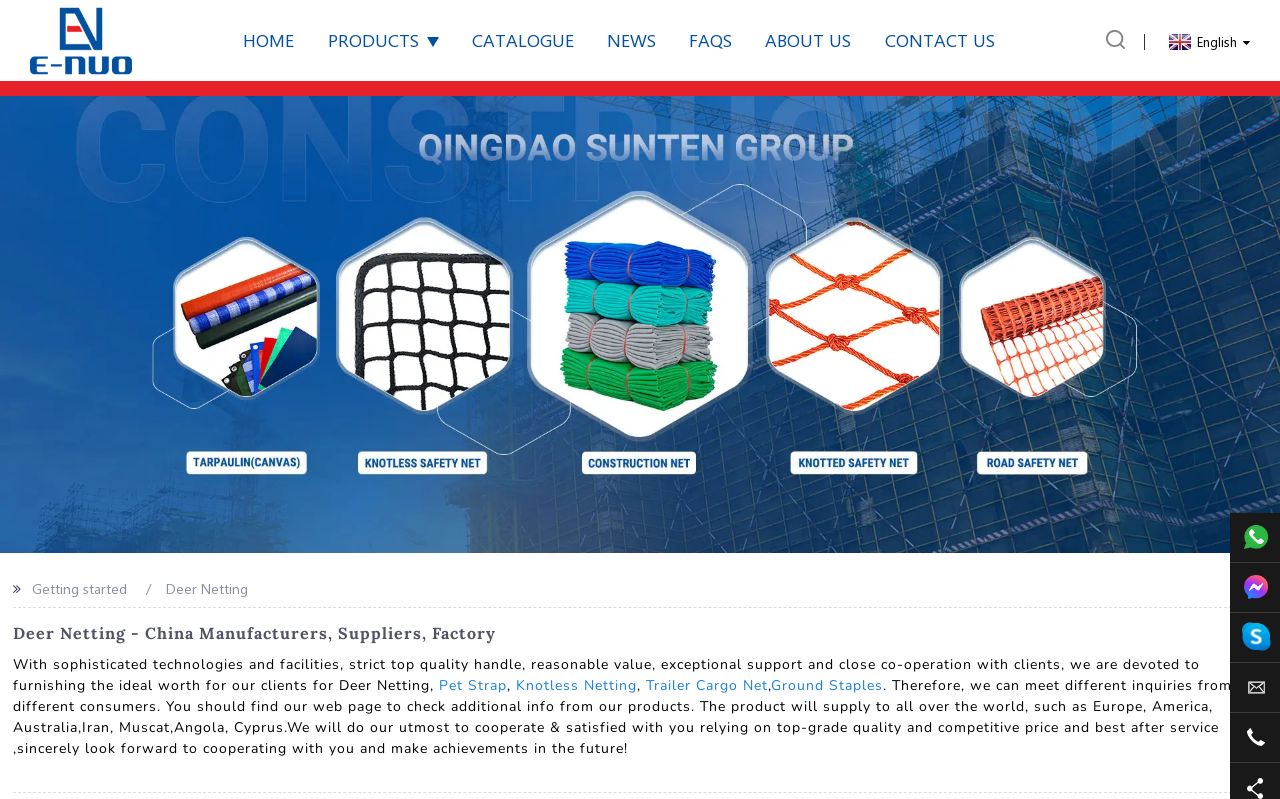Provide a one-word or short-phrase response to the question:
Where do the company's products supply to?

Worldwide